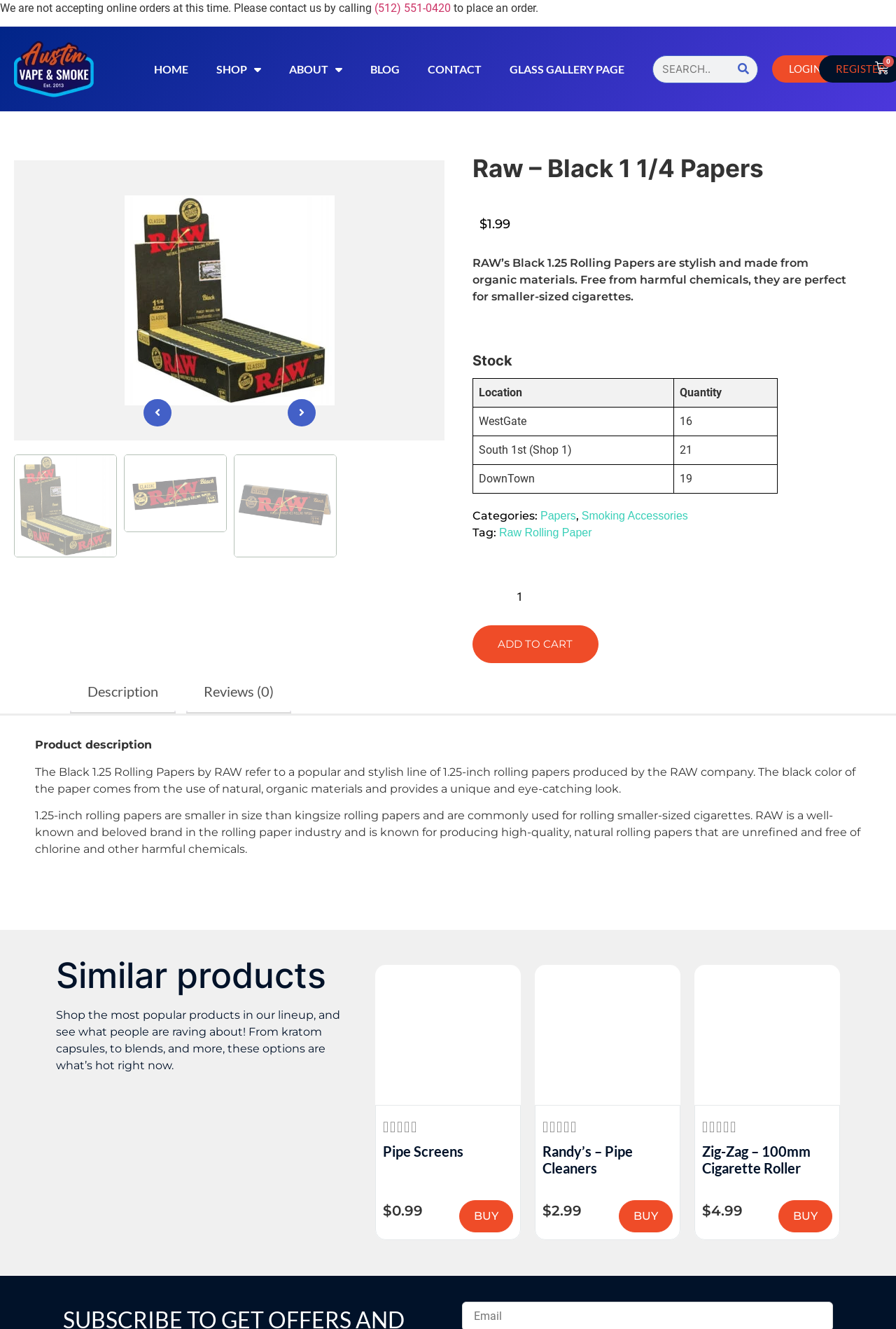Please analyze the image and give a detailed answer to the question:
What are the categories that the RAW's Black 1.25 Rolling Papers belong to?

The categories that the RAW's Black 1.25 Rolling Papers belong to can be found on the webpage, specifically in the section where the product details are listed. The categories are listed as 'Papers' and 'Smoking Accessories'.